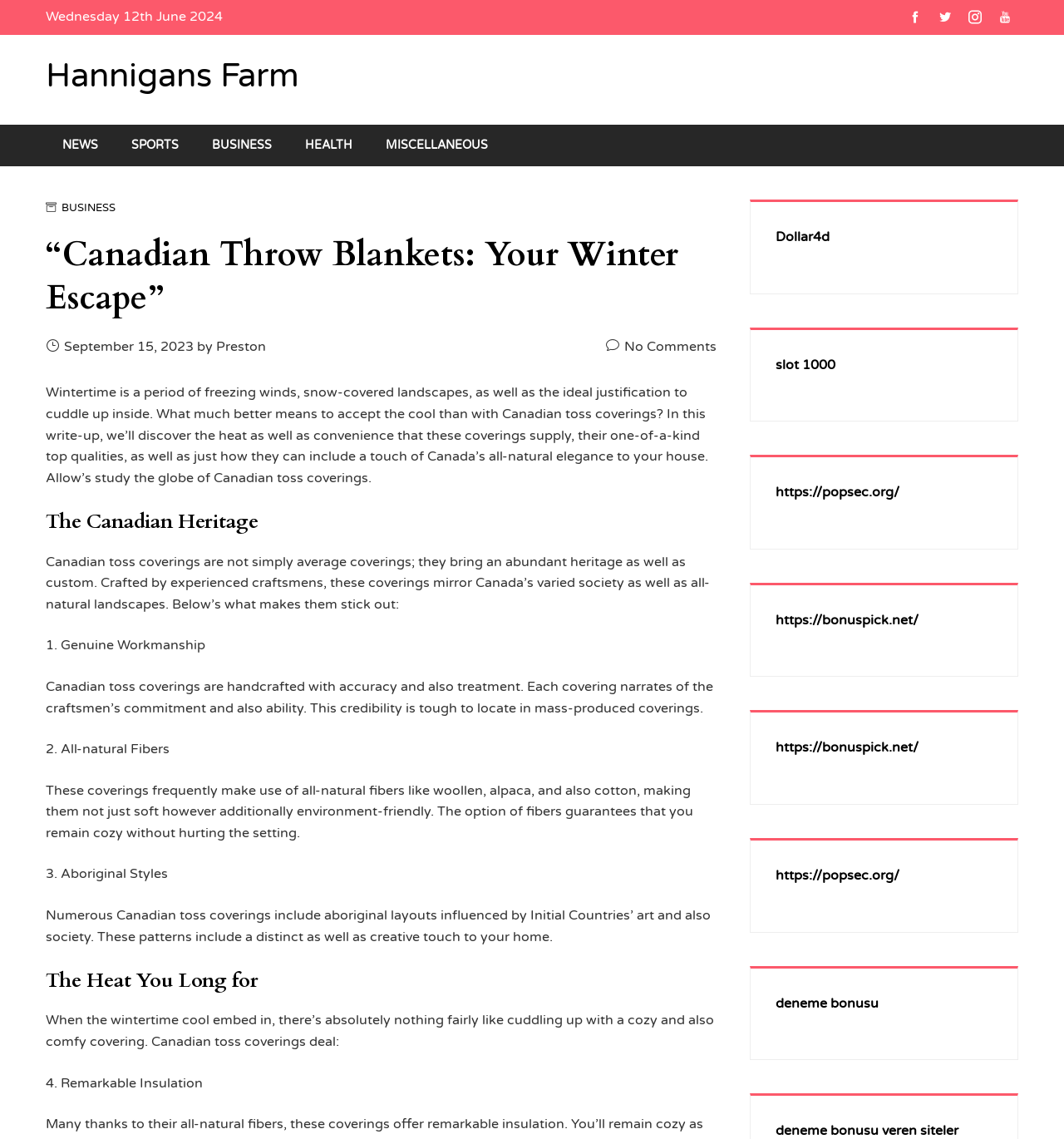Provide the bounding box coordinates of the area you need to click to execute the following instruction: "Click on the 'Hannigans Farm' link".

[0.043, 0.049, 0.281, 0.084]